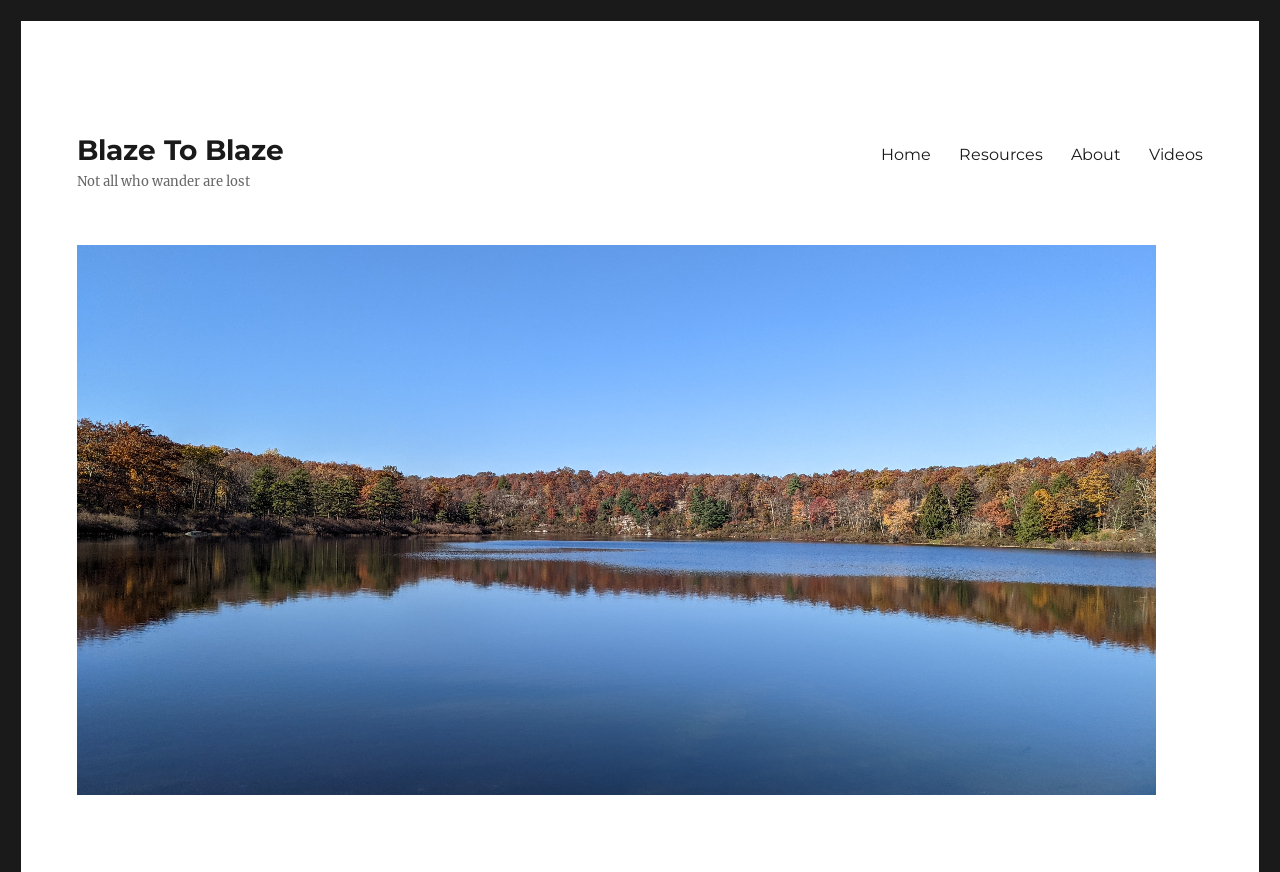Identify the bounding box of the HTML element described here: "About". Provide the coordinates as four float numbers between 0 and 1: [left, top, right, bottom].

[0.826, 0.153, 0.887, 0.201]